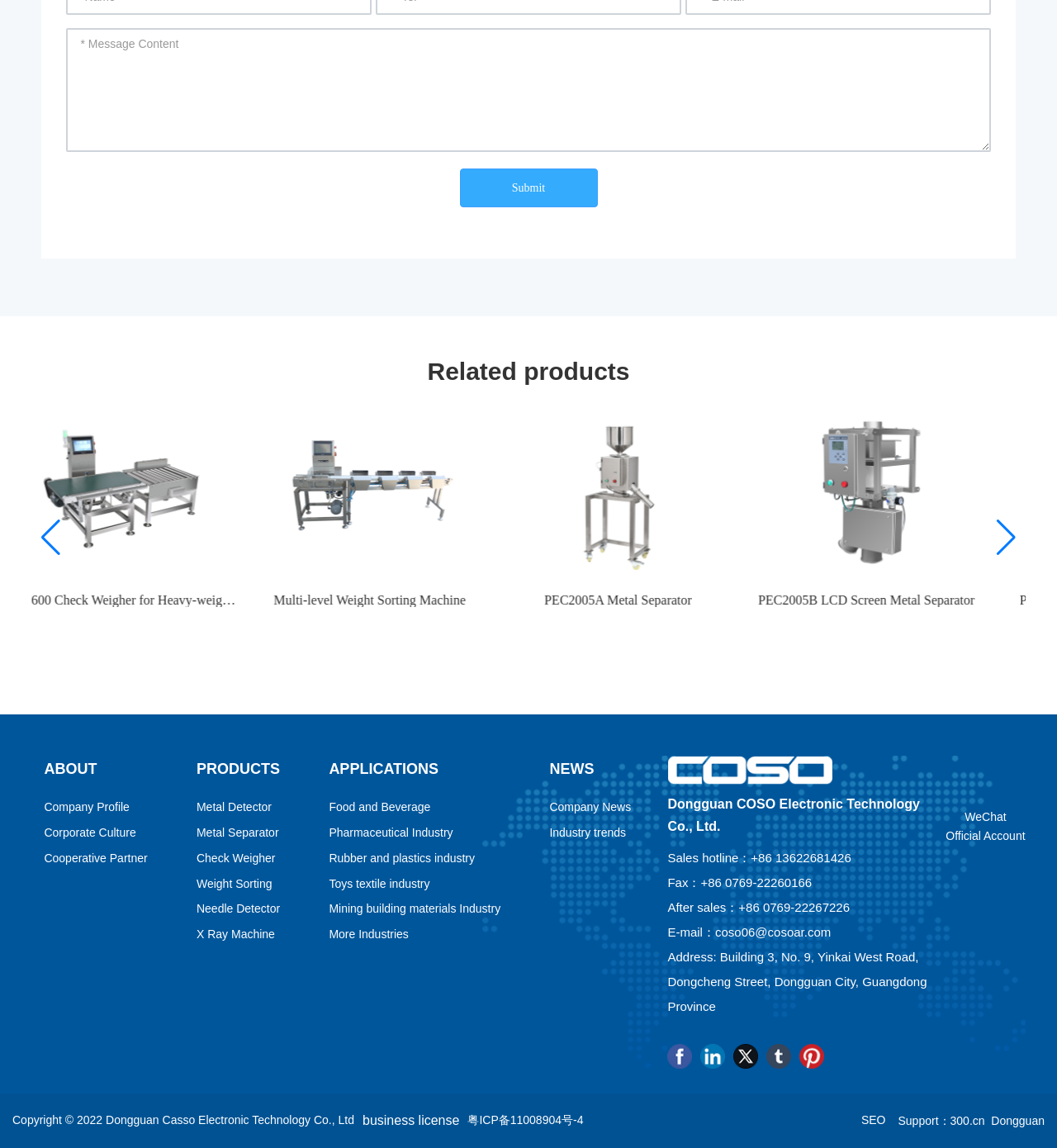Identify the bounding box of the UI element described as follows: "AEC500C Touch Screen Metal Detector". Provide the coordinates as four float numbers in the range of 0 to 1 [left, top, right, bottom].

[0.517, 0.516, 0.718, 0.529]